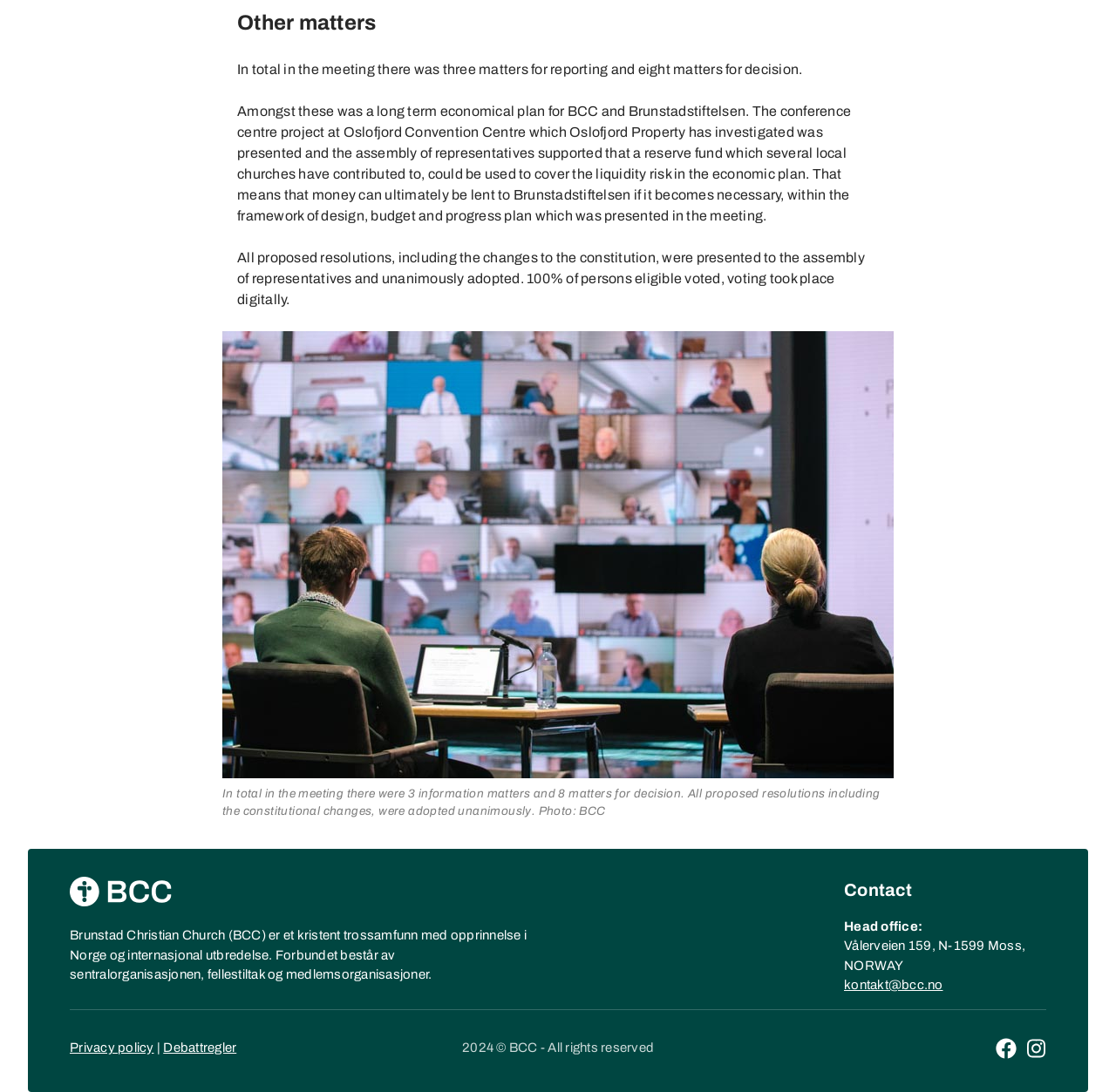What is the address of the head office?
Using the image as a reference, answer the question with a short word or phrase.

Vålerveien 159, N-1599 Moss, NORWAY